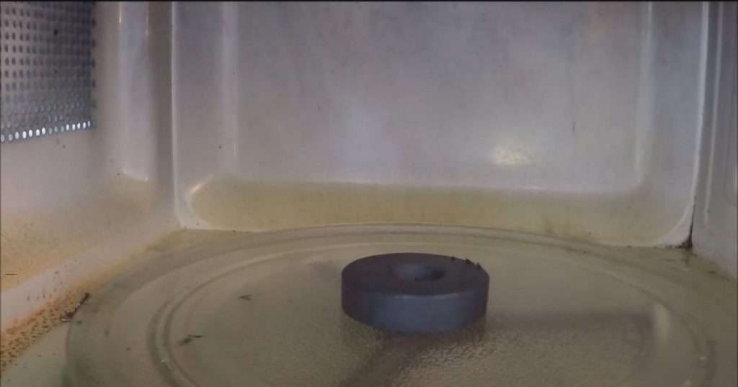Generate a detailed explanation of the scene depicted in the image.

The image depicts a black circular magnet positioned in the center of a microwave oven. The microwave's interior shows a stained and slightly worn surface, indicative of previous use. This setup illustrates a key concept: the interaction between magnets and microwaves. The discussion highlights how the size and power level of the microwave can significantly impact the magnet's performance, particularly with regard to heat generation and the magnet's Curie point—the temperature at which it loses its magnetism. This experiment serves as a visual representation of these scientific principles, emphasizing the delicate balance of factors like distance from the microwave source and duration of exposure that can drastically alter experimental outcomes.